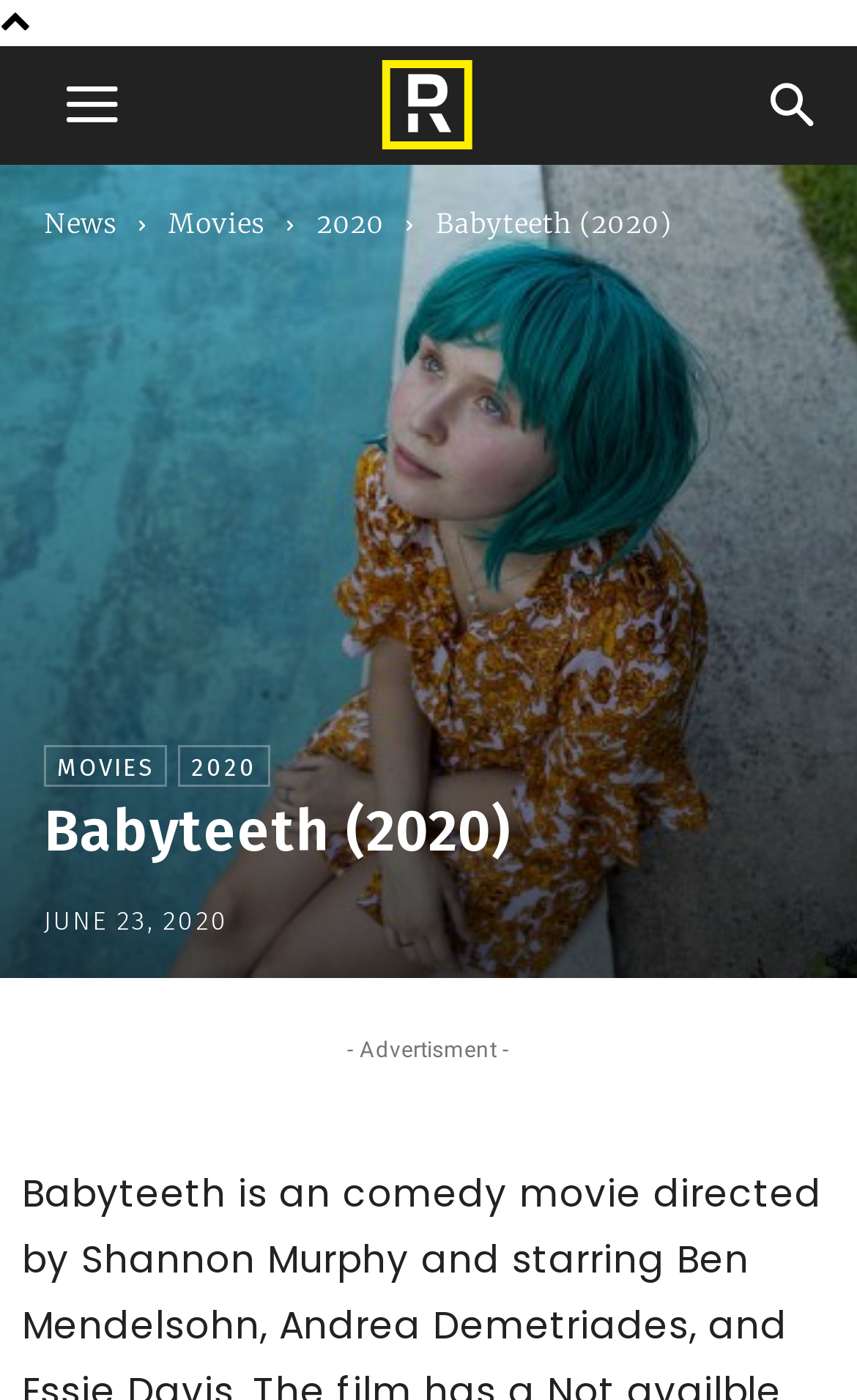What is the text above the release date of the movie?
Using the information from the image, answer the question thoroughly.

I found the text above the release date by looking at the heading element on the webpage, which is located above the time element. The text inside this element is 'Babyteeth (2020)', which is the title of the movie.